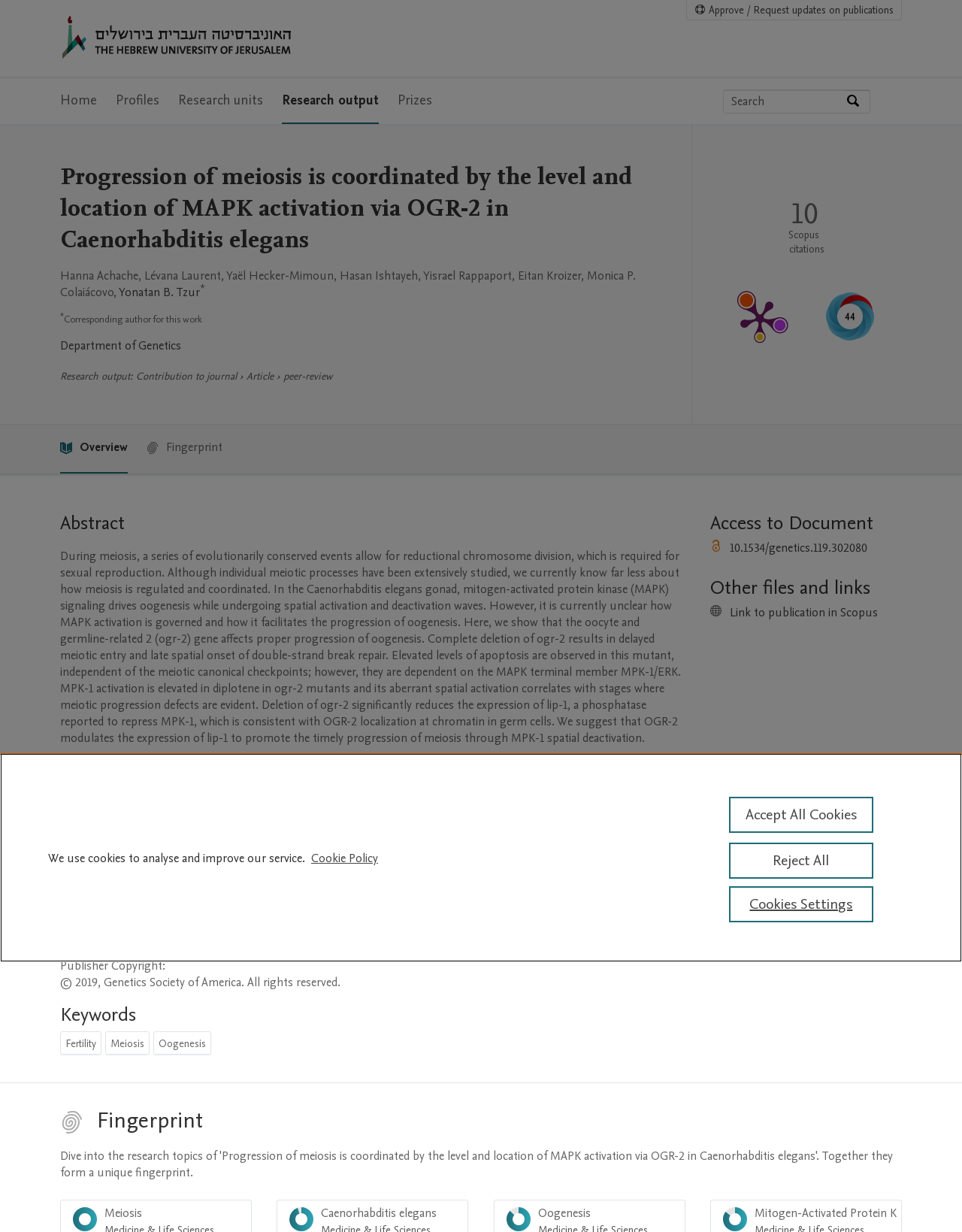Find the bounding box coordinates of the element's region that should be clicked in order to follow the given instruction: "Search by expertise, name or affiliation". The coordinates should consist of four float numbers between 0 and 1, i.e., [left, top, right, bottom].

[0.752, 0.073, 0.879, 0.092]